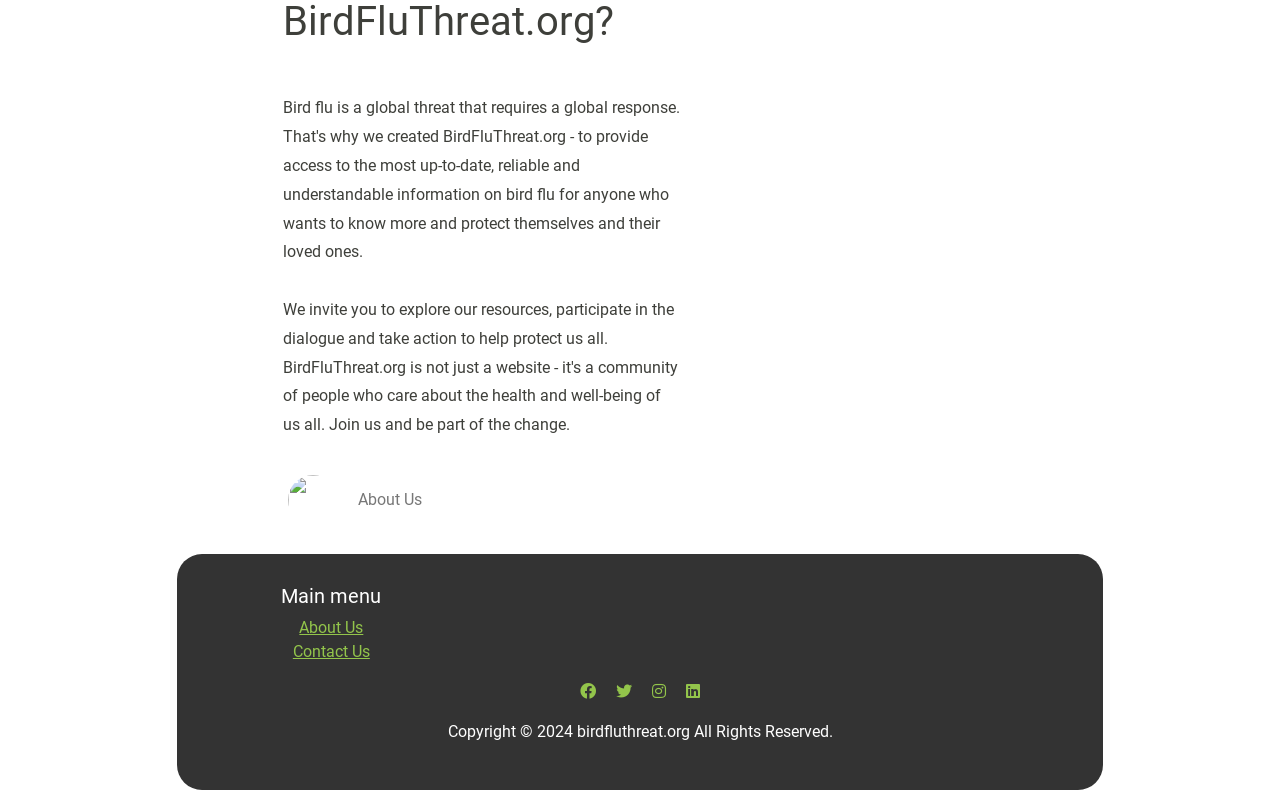How many columns are there in the main menu?
Ensure your answer is thorough and detailed.

Based on the bounding box coordinates of the link elements under the 'Main menu' heading, I found that they are vertically aligned, indicating that there is only one column in the main menu.